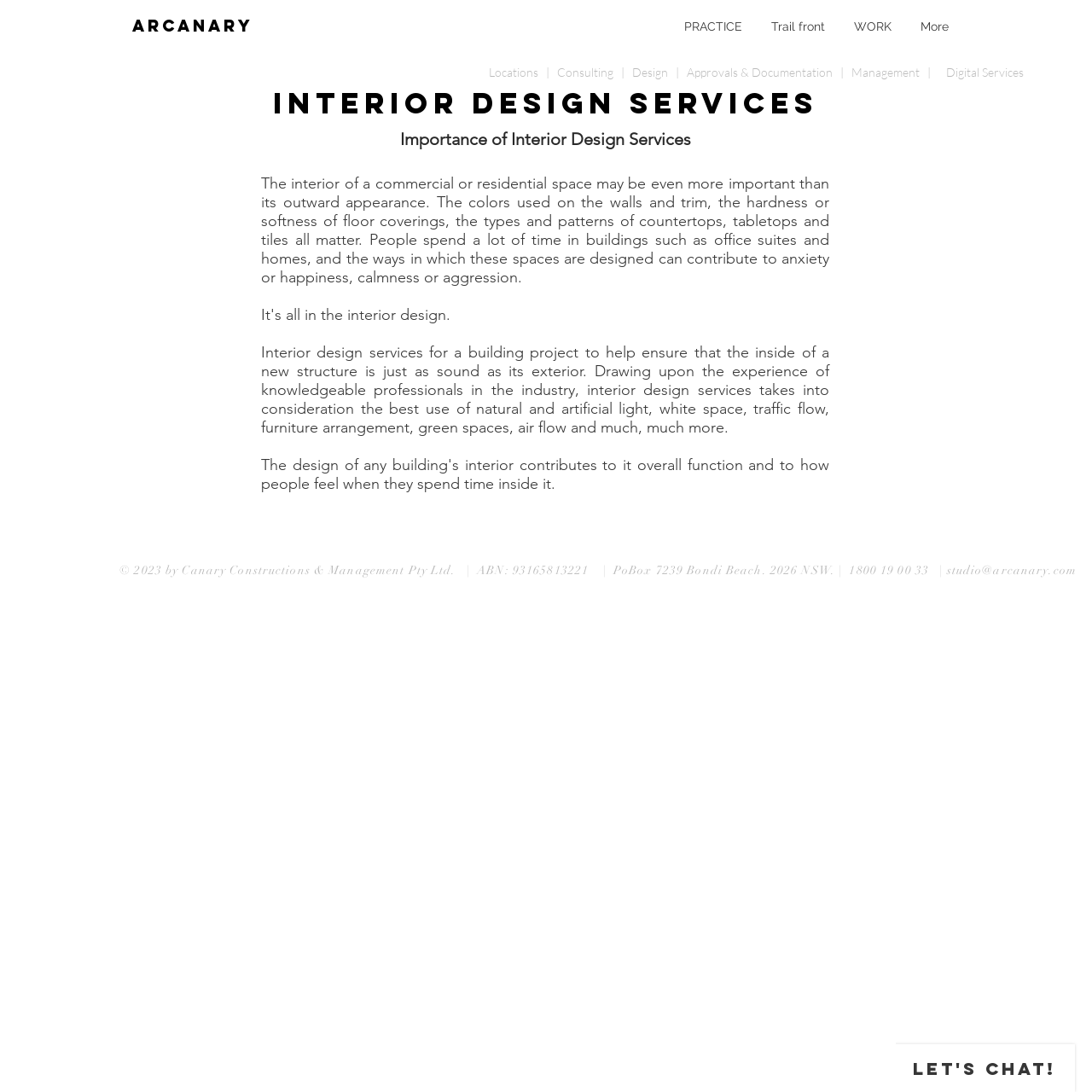Specify the bounding box coordinates of the element's region that should be clicked to achieve the following instruction: "Click on the 'PRACTICE' link". The bounding box coordinates consist of four float numbers between 0 and 1, in the format [left, top, right, bottom].

[0.613, 0.005, 0.693, 0.044]